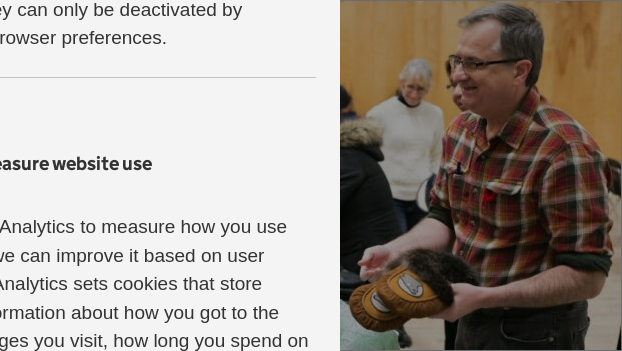Capture every detail in the image and describe it fully.

The image captures a lively moment from a local community event, featuring a man engaging with participants. He holds a handmade item, possibly a craft, and is smiling as he interacts with the audience. In the background, other attendees can be seen, suggesting a friendly and collaborative atmosphere. The event appears to focus on community involvement and empowerment, highlighting the importance of participation in local initiatives and fostering connections among residents. This setting reflects the themes of civic engagement and the collective effort in shaping community policies.